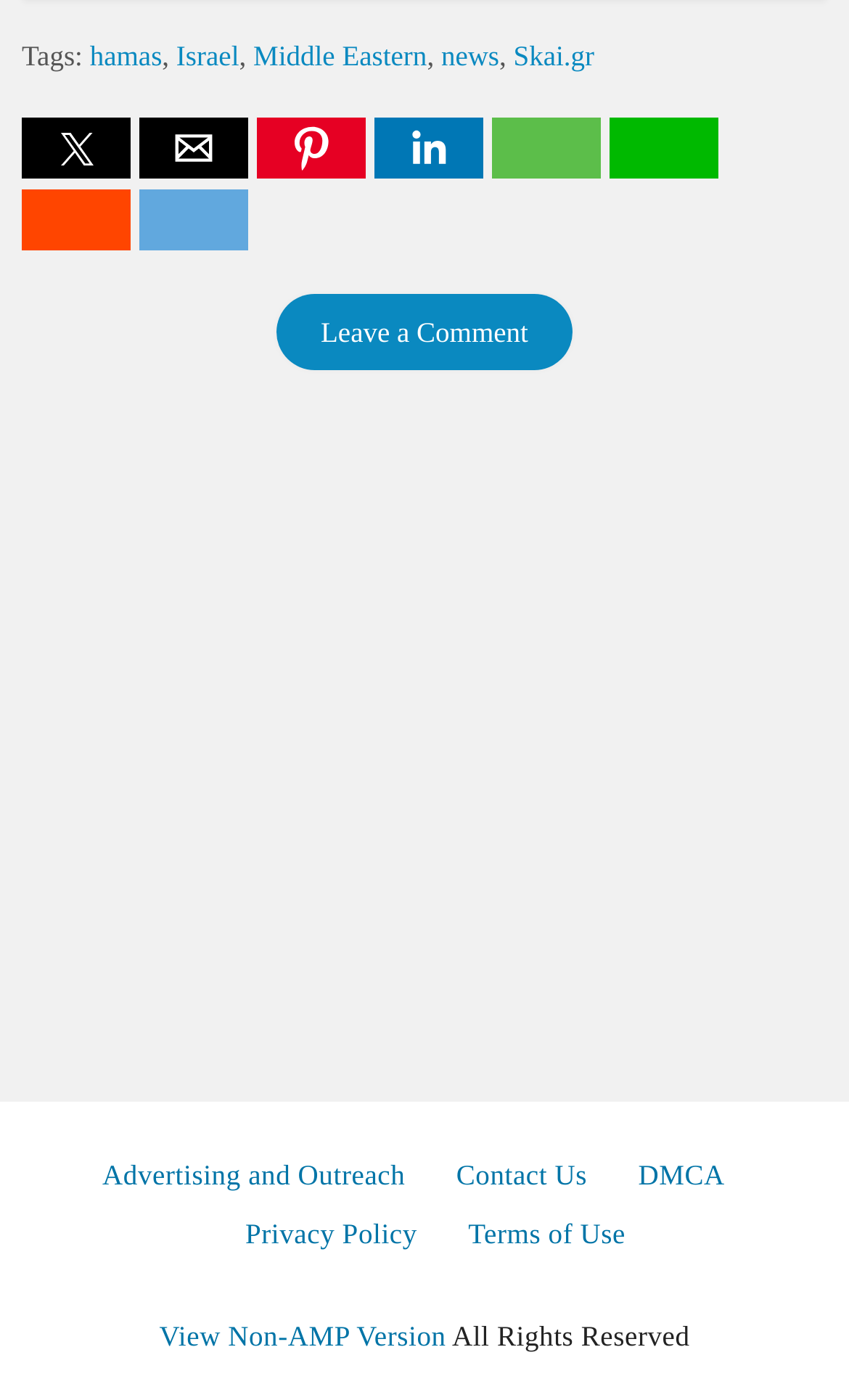Find the bounding box coordinates of the element's region that should be clicked in order to follow the given instruction: "Share by Email". The coordinates should consist of four float numbers between 0 and 1, i.e., [left, top, right, bottom].

[0.164, 0.084, 0.292, 0.128]